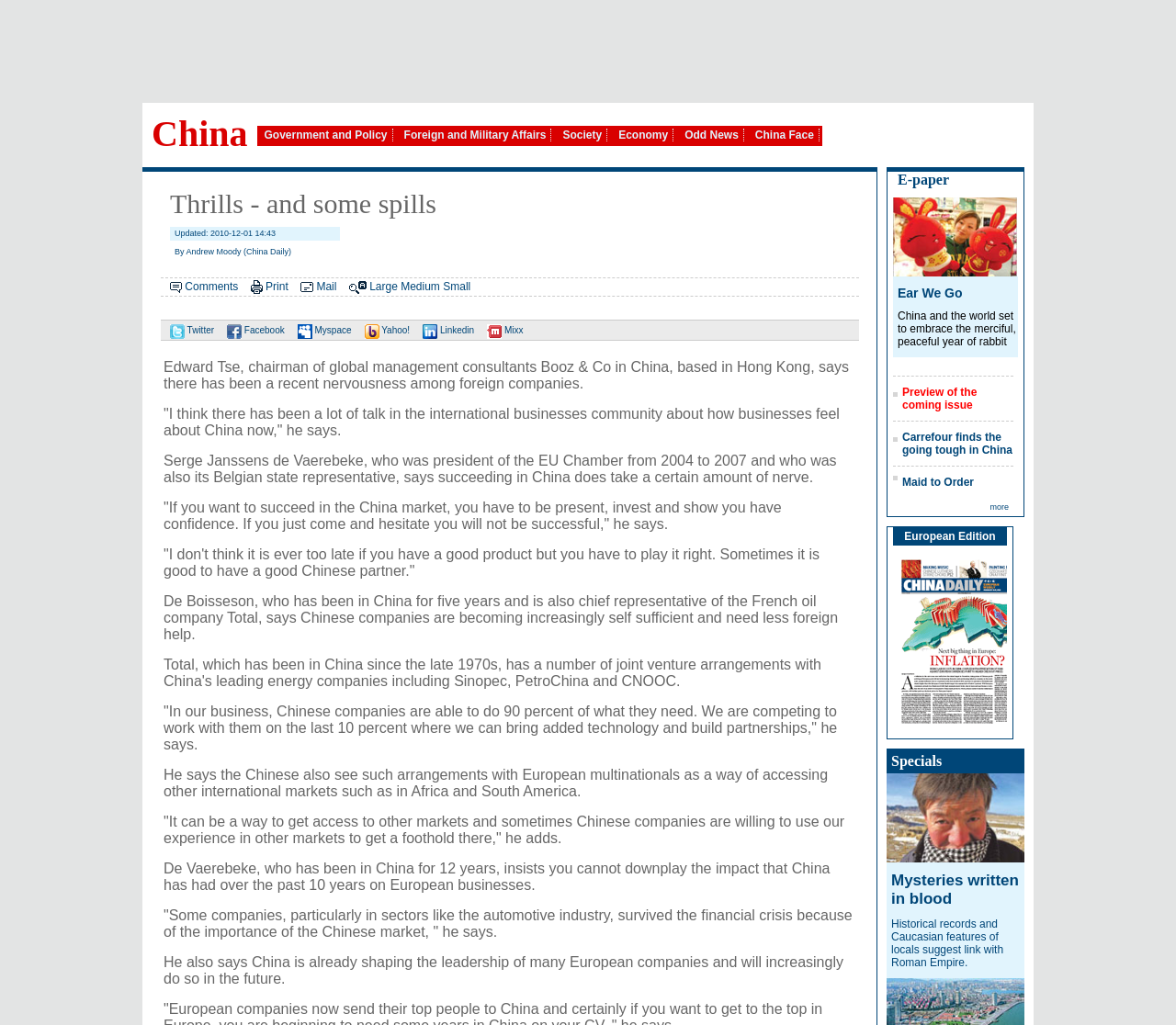Provide the bounding box coordinates of the HTML element described by the text: "Preview of the coming issue". The coordinates should be in the format [left, top, right, bottom] with values between 0 and 1.

[0.767, 0.376, 0.831, 0.401]